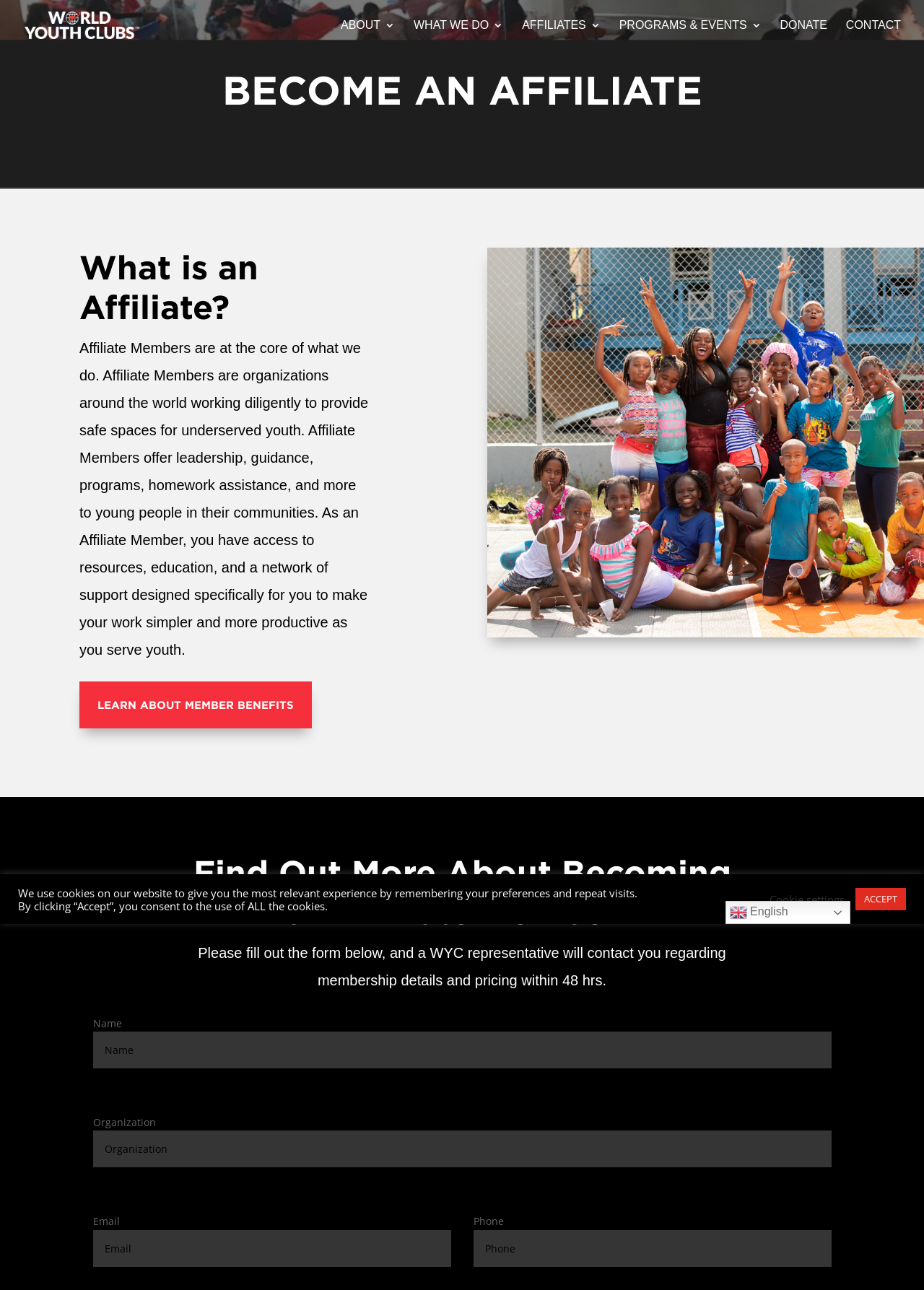Please respond in a single word or phrase: 
What is the next step after filling out the form?

A WYC representative will contact you